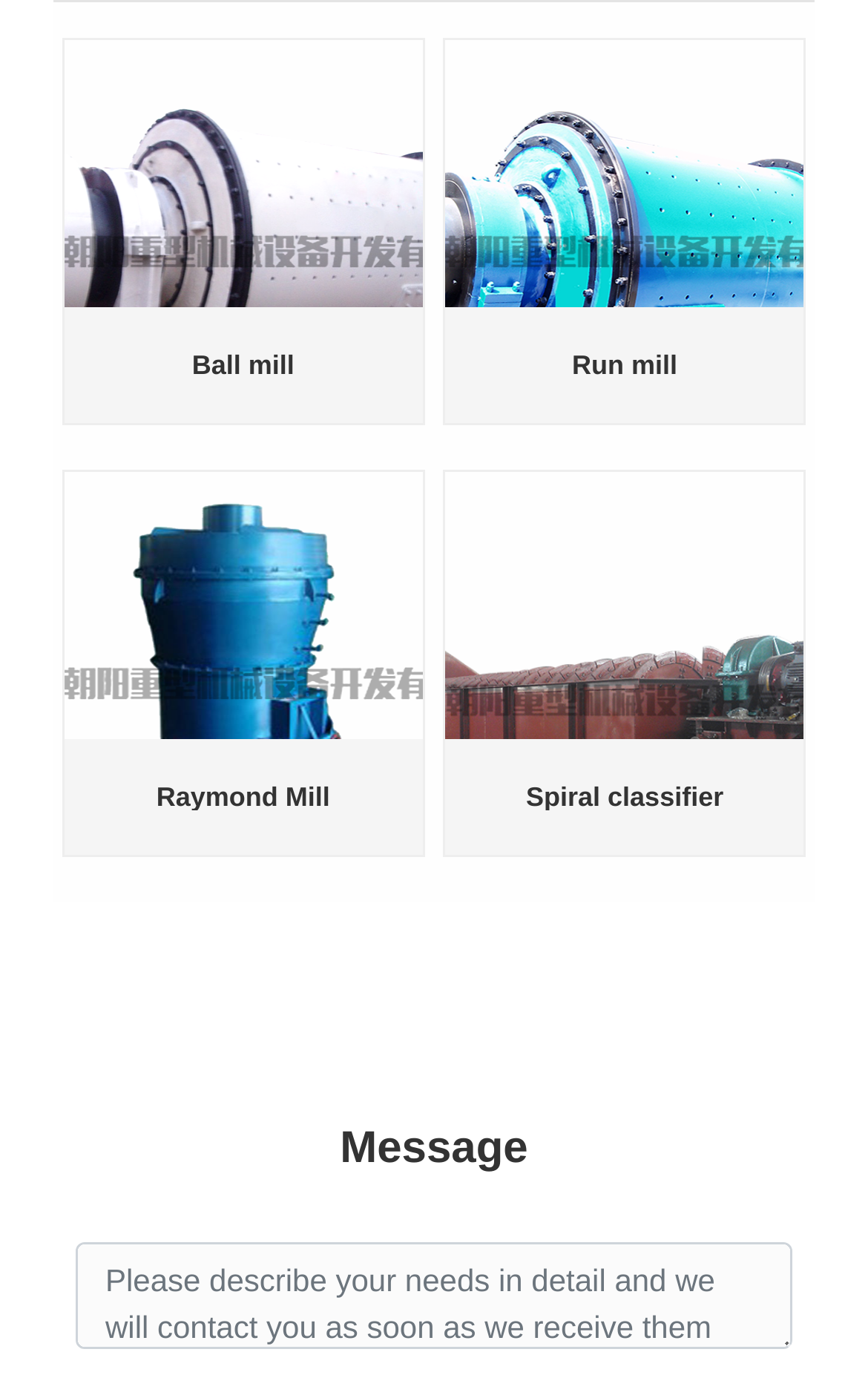Determine the bounding box coordinates in the format (top-left x, top-left y, bottom-right x, bottom-right y). Ensure all values are floating point numbers between 0 and 1. Identify the bounding box of the UI element described by: alt="图片名称" title="图片名称"

[0.073, 0.175, 0.487, 0.201]